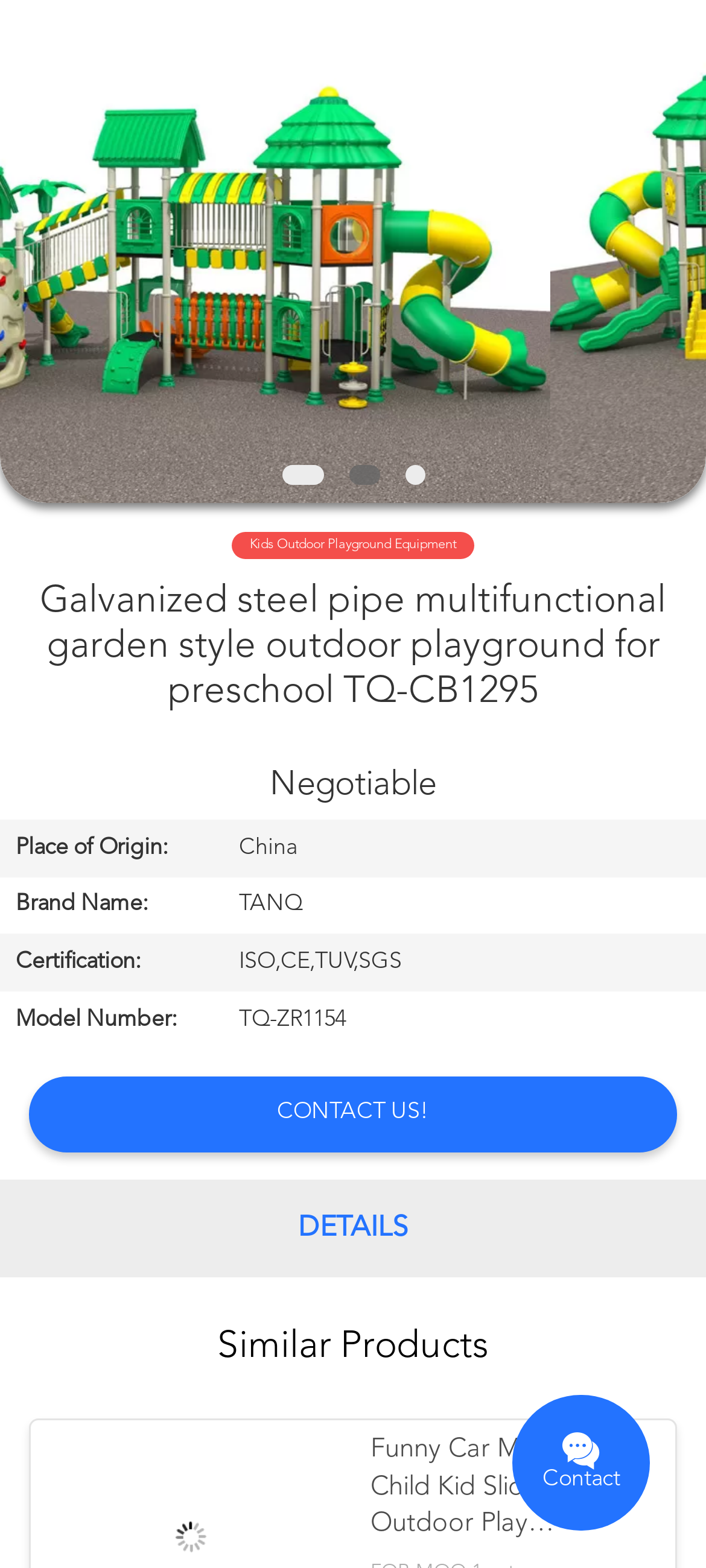Carefully examine the image and provide an in-depth answer to the question: What is the brand name of the product?

I found the brand name by looking at the table with the product details, where it is listed as 'Brand Name:' with the value 'TANQ'.